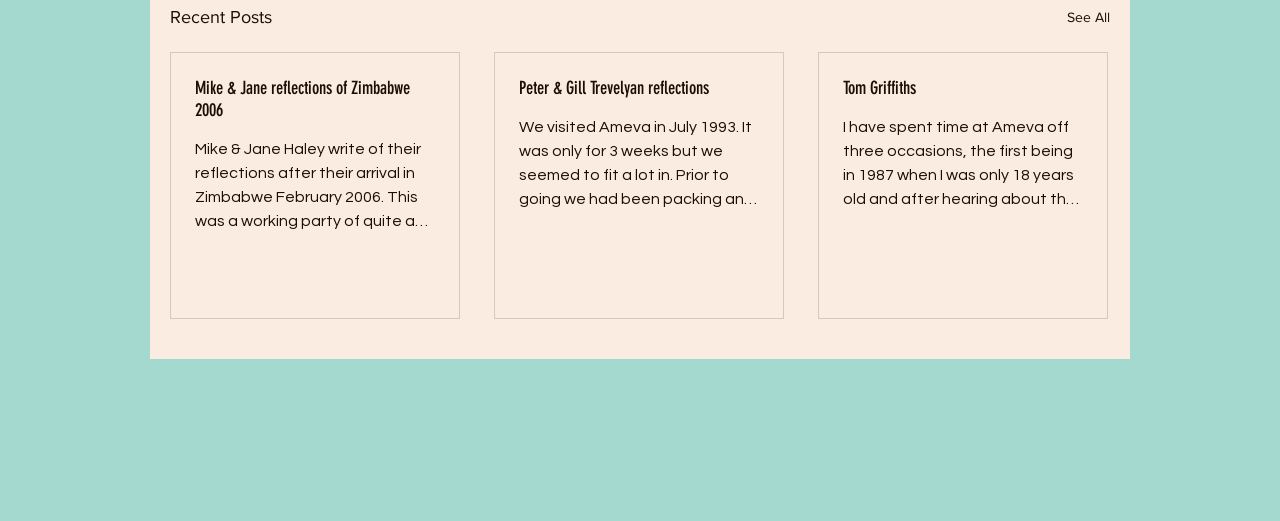What is the title of the first article?
Provide a well-explained and detailed answer to the question.

I determined the title of the first article by looking at the link text 'Mike & Jane reflections of Zimbabwe 2006' within the first article element, which is a child of the root element.